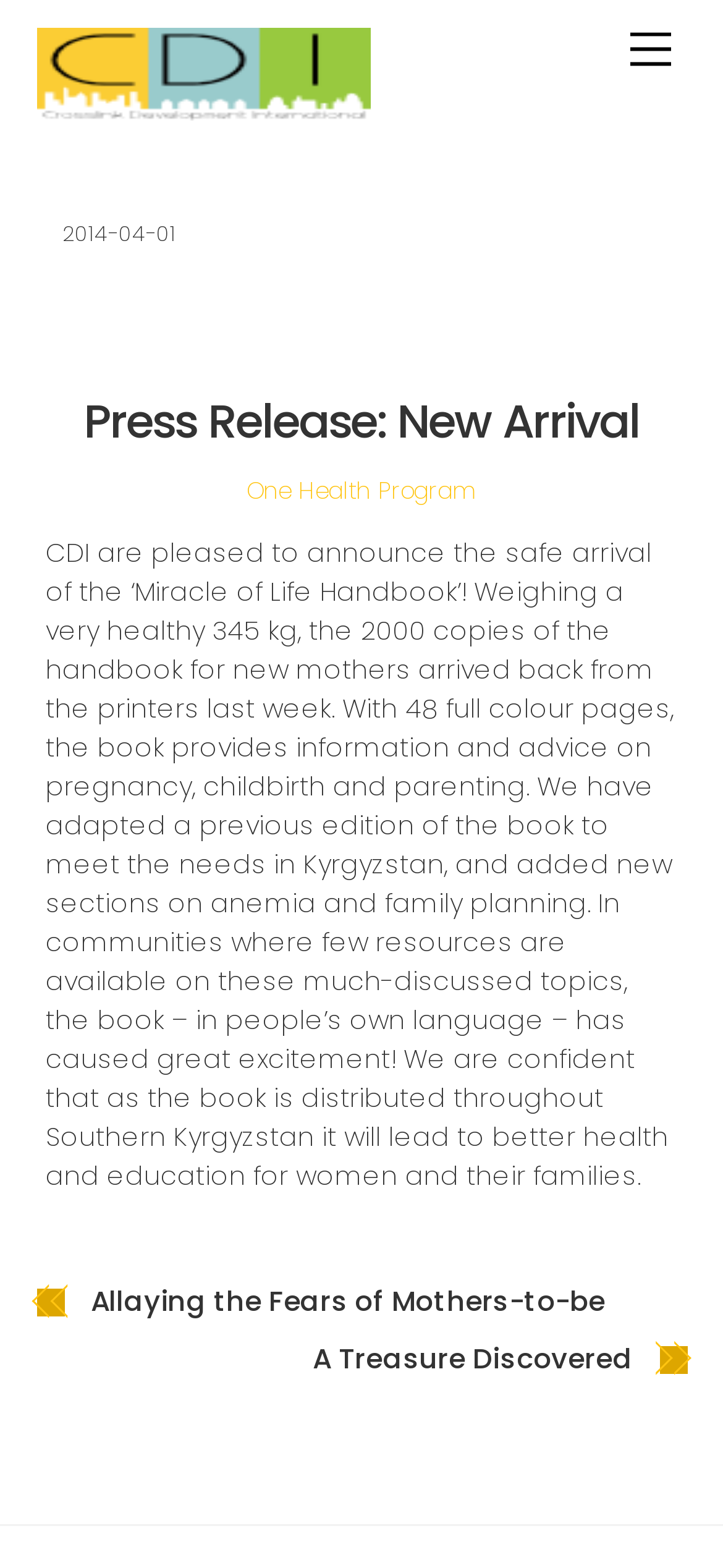Locate the bounding box of the UI element based on this description: "Menu". Provide four float numbers between 0 and 1 as [left, top, right, bottom].

[0.847, 0.009, 0.95, 0.055]